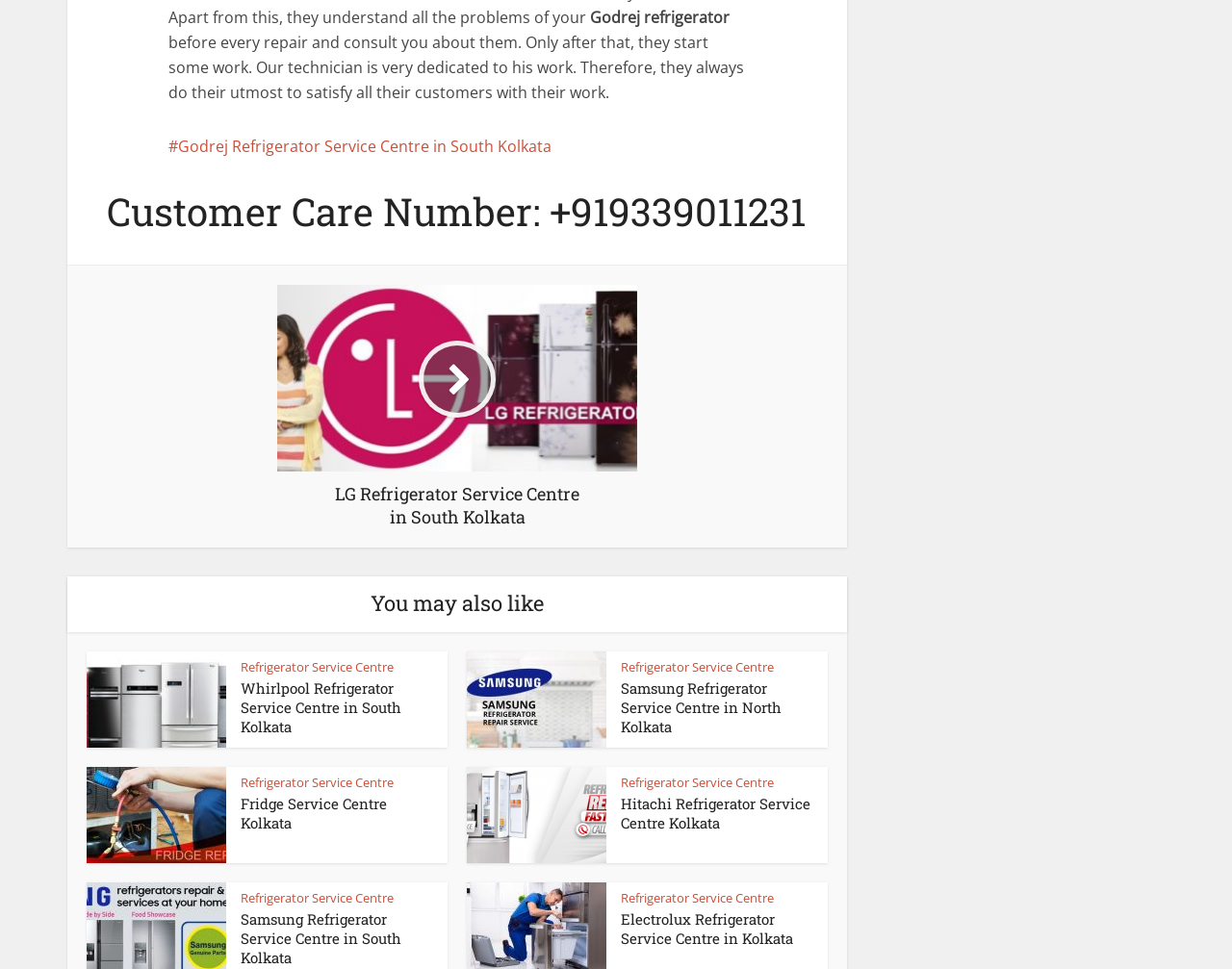Could you locate the bounding box coordinates for the section that should be clicked to accomplish this task: "View LG Refrigerator Service Centre in South Kolkata".

[0.225, 0.294, 0.517, 0.545]